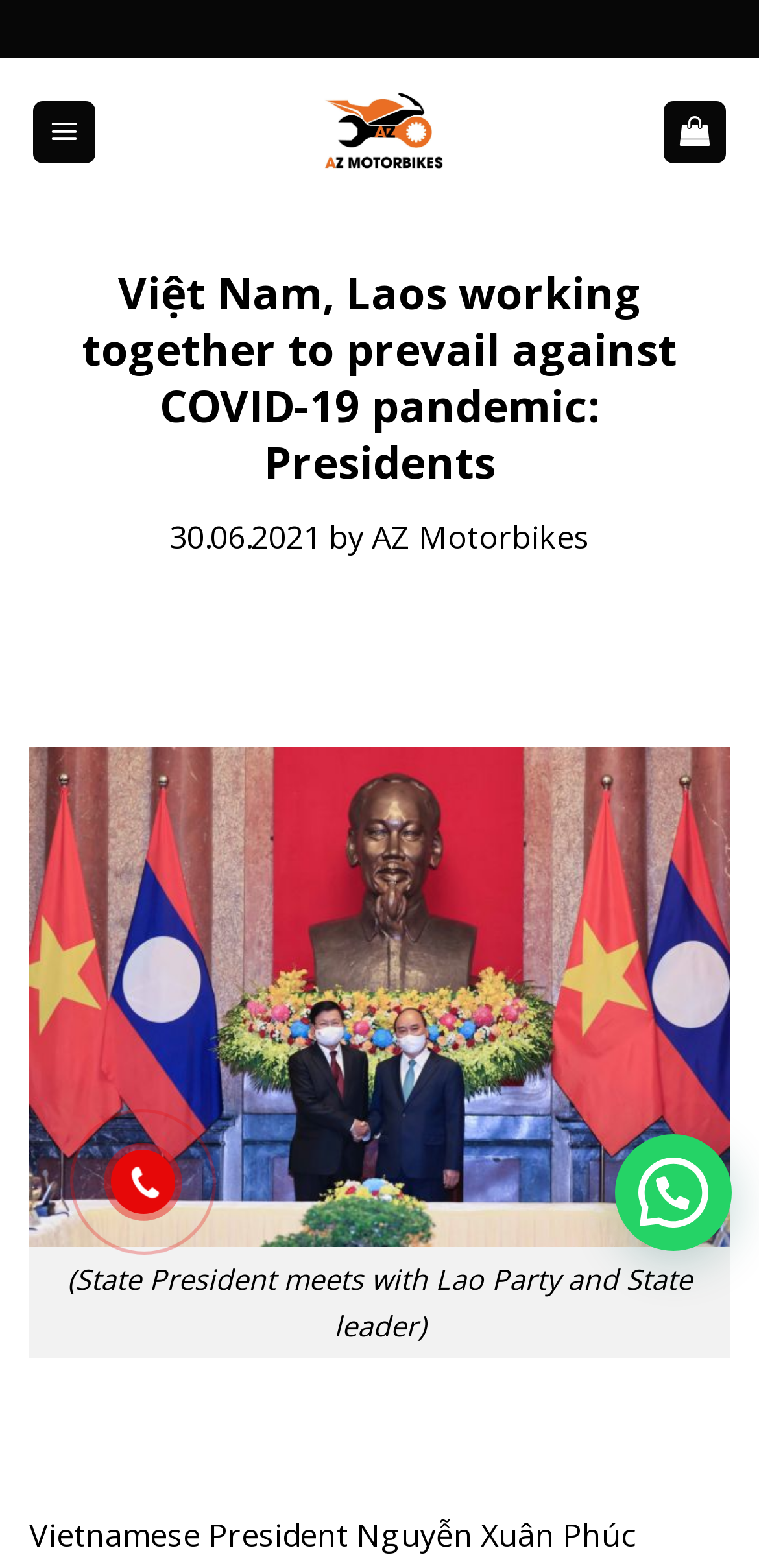Please provide a comprehensive answer to the question based on the screenshot: Who is meeting with the Lao Party and State leader?

The figure caption mentions 'State President meets with Lao Party and State leader', indicating that the State President is the one meeting with the Lao Party and State leader.